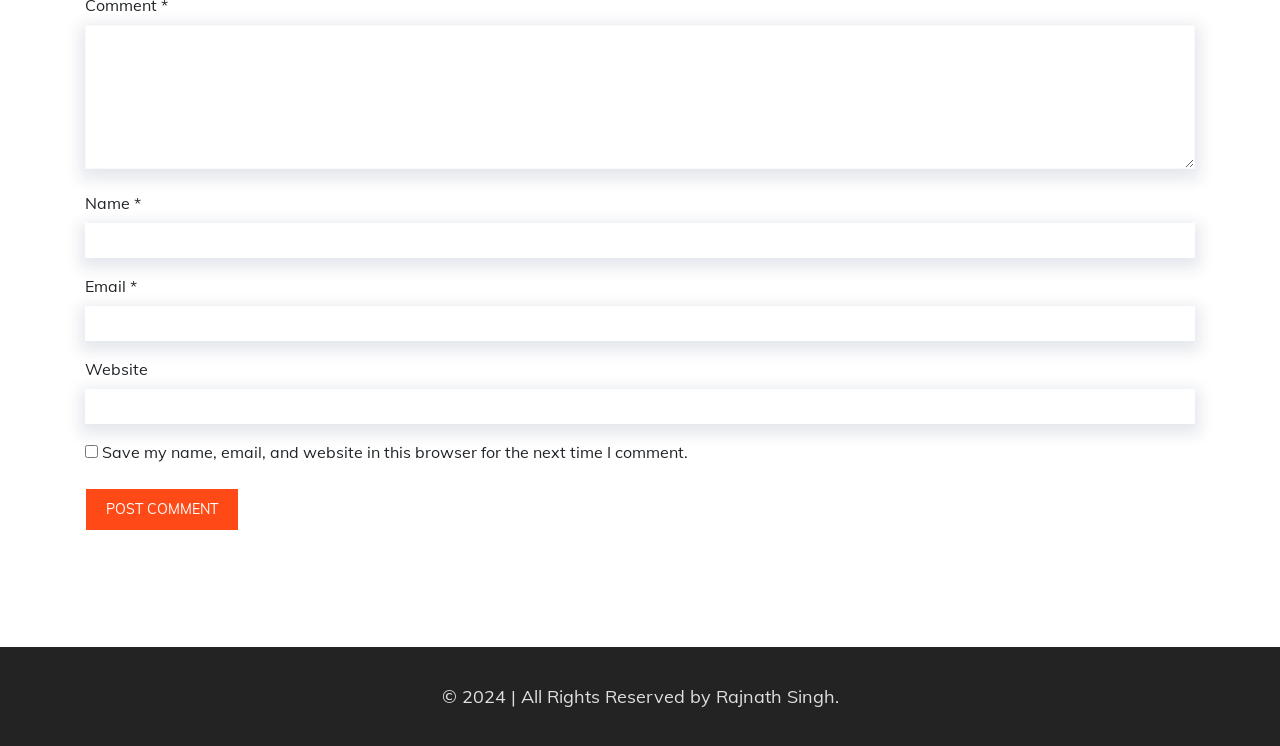What is the copyright information at the bottom of the page?
Please provide a comprehensive answer to the question based on the webpage screenshot.

The StaticText element at the bottom of the page reads '© 2024 | All Rights Reserved by Rajnath Singh.' This indicates that the webpage's content is copyrighted by Rajnath Singh in 2024.